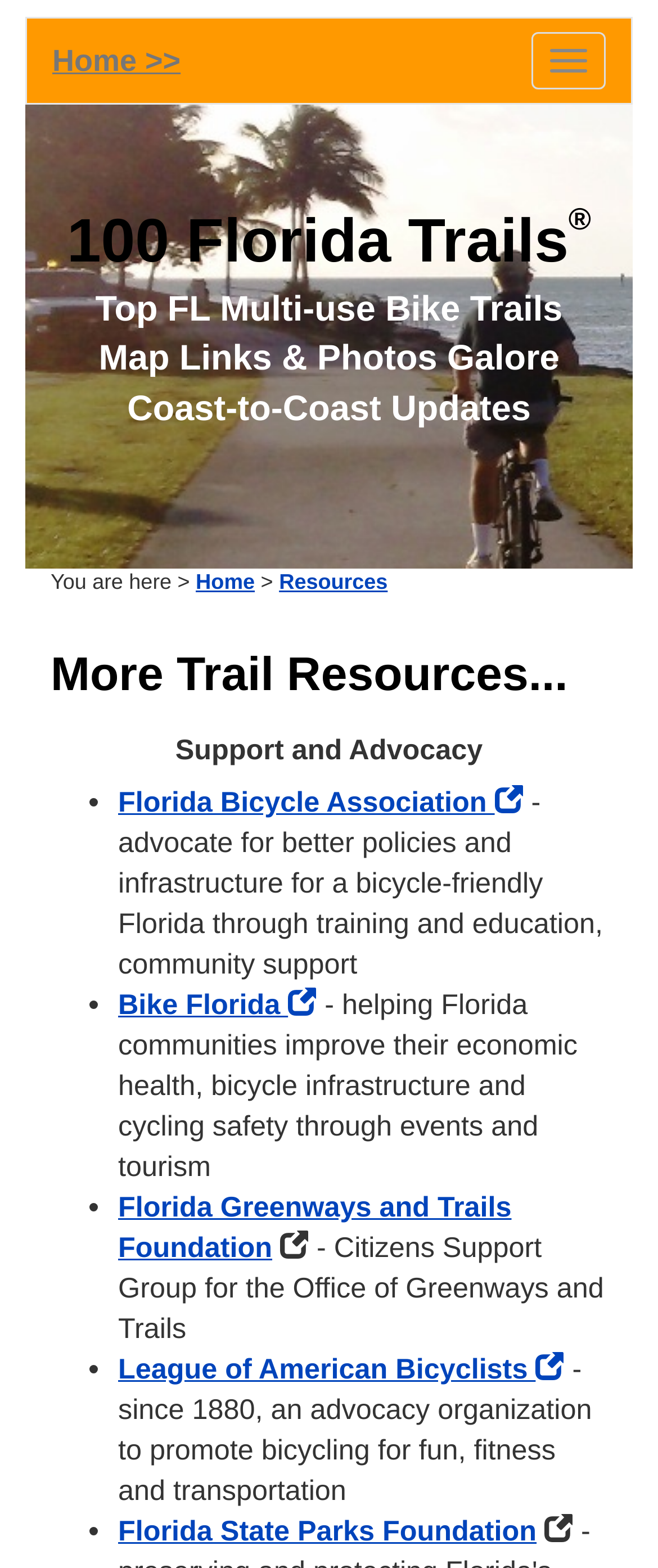Give a detailed account of the webpage's layout and content.

This webpage is dedicated to providing information and resources about Florida bike trails. At the top left, there is a button to toggle navigation, and next to it, a link to the homepage. The website's title, "100 Florida Trails", is prominently displayed in the top center, accompanied by a registered trademark symbol. 

Below the title, there are several headings and paragraphs that provide an overview of the website's content. The main heading, "Top FL Multi-use Bike Trails", is followed by a subheading, "Map Links & Photos Galore", and another subheading, "Coast-to-Coast Updates". 

On the left side, there is a navigation menu with links to "Home" and "Resources". Below the navigation menu, there are three headings: "More Trail Resources...", "Support and Advocacy", and a list of organizations that support and advocate for bicycling in Florida. Each organization is represented by a bullet point, a link to the organization's website, and a brief description of its mission. The organizations listed include the Florida Bicycle Association, Bike Florida, Florida Greenways and Trails Foundation, League of American Bicyclists, and Florida State Parks Foundation.